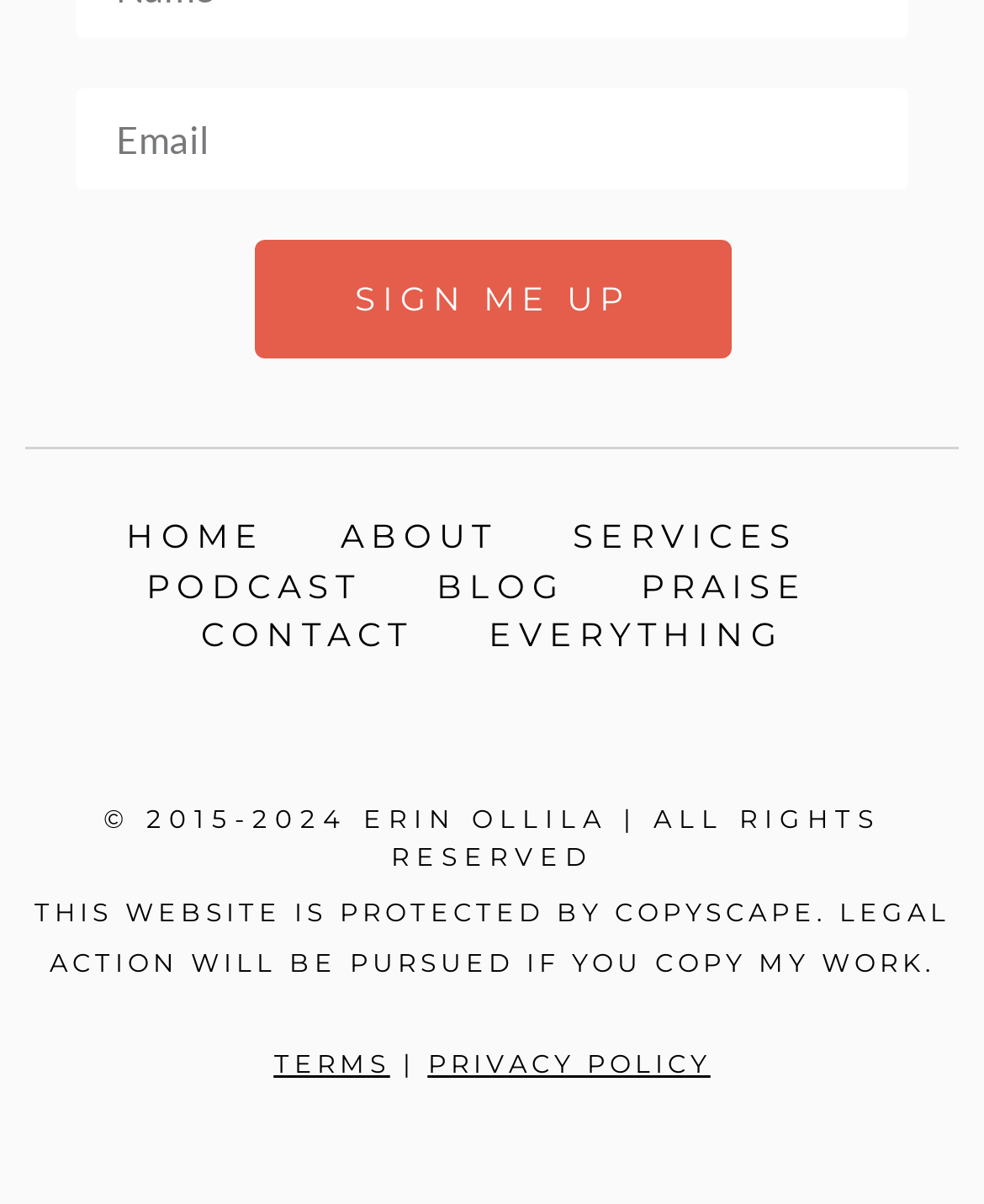Please provide the bounding box coordinate of the region that matches the element description: Oral Glucose Tolerance. Coordinates should be in the format (top-left x, top-left y, bottom-right x, bottom-right y) and all values should be between 0 and 1.

None